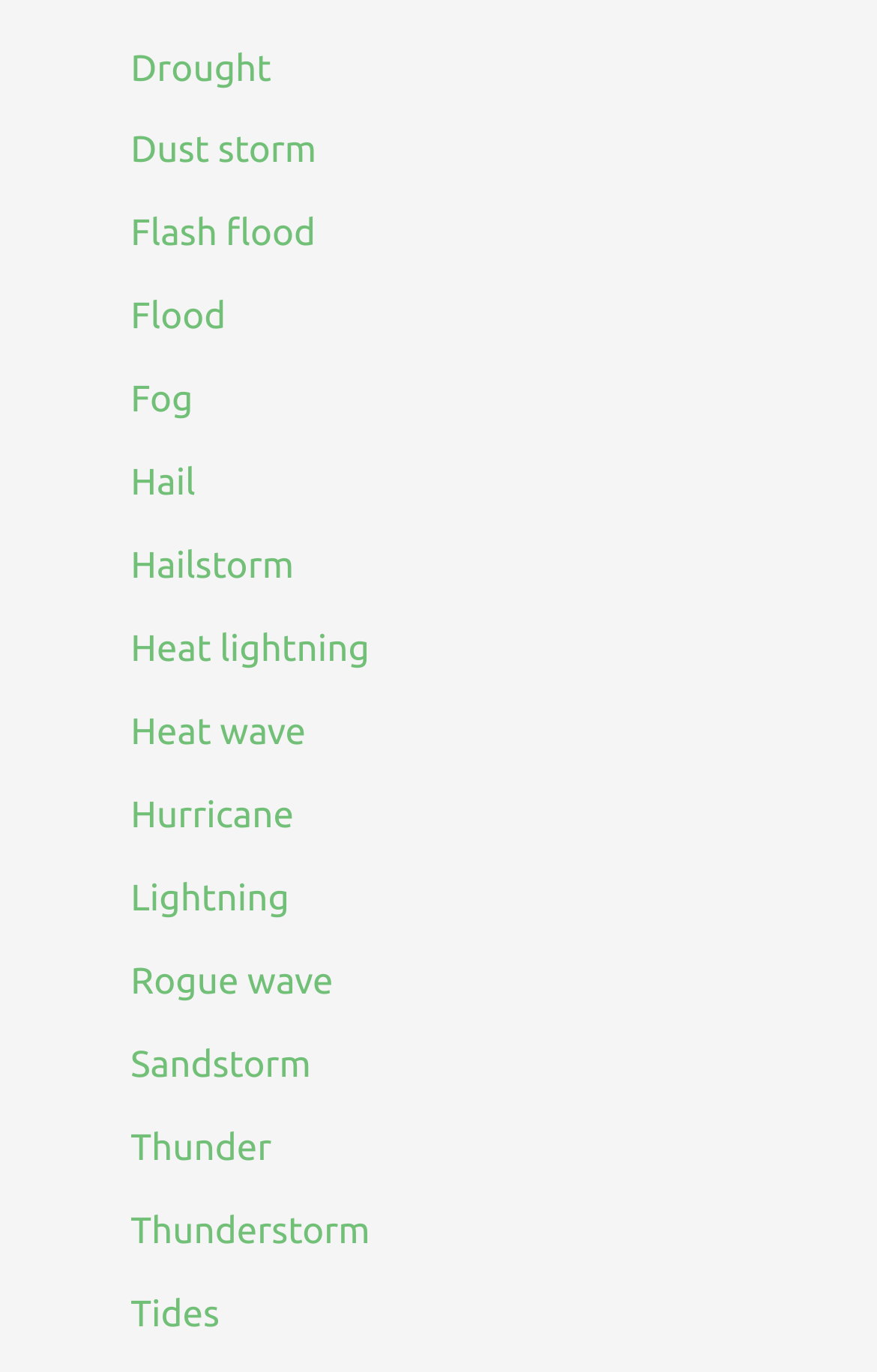Are the weather-related terms listed in alphabetical order? Based on the image, give a response in one word or a short phrase.

Yes